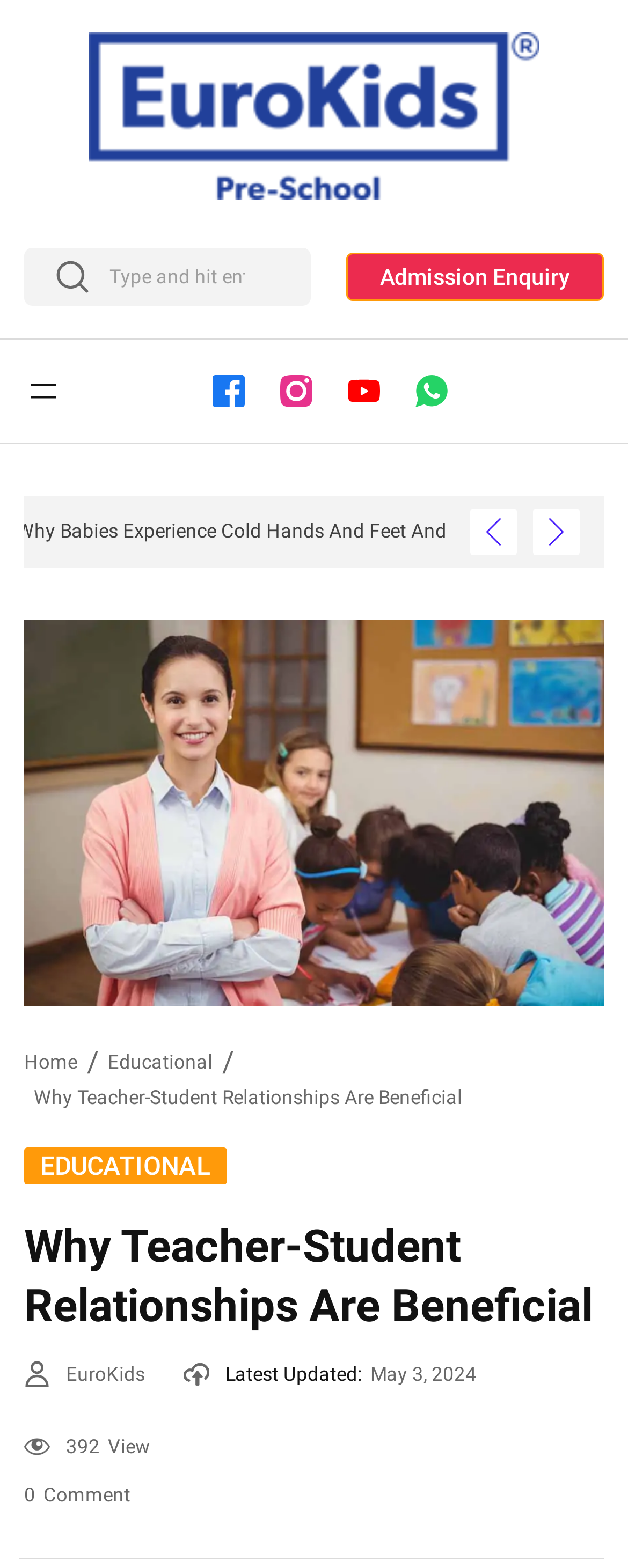What is the date of the latest update?
Please use the image to provide an in-depth answer to the question.

The date of the latest update can be found at the bottom of the webpage, where it is written as 'Latest Updated: May 3, 2024'.